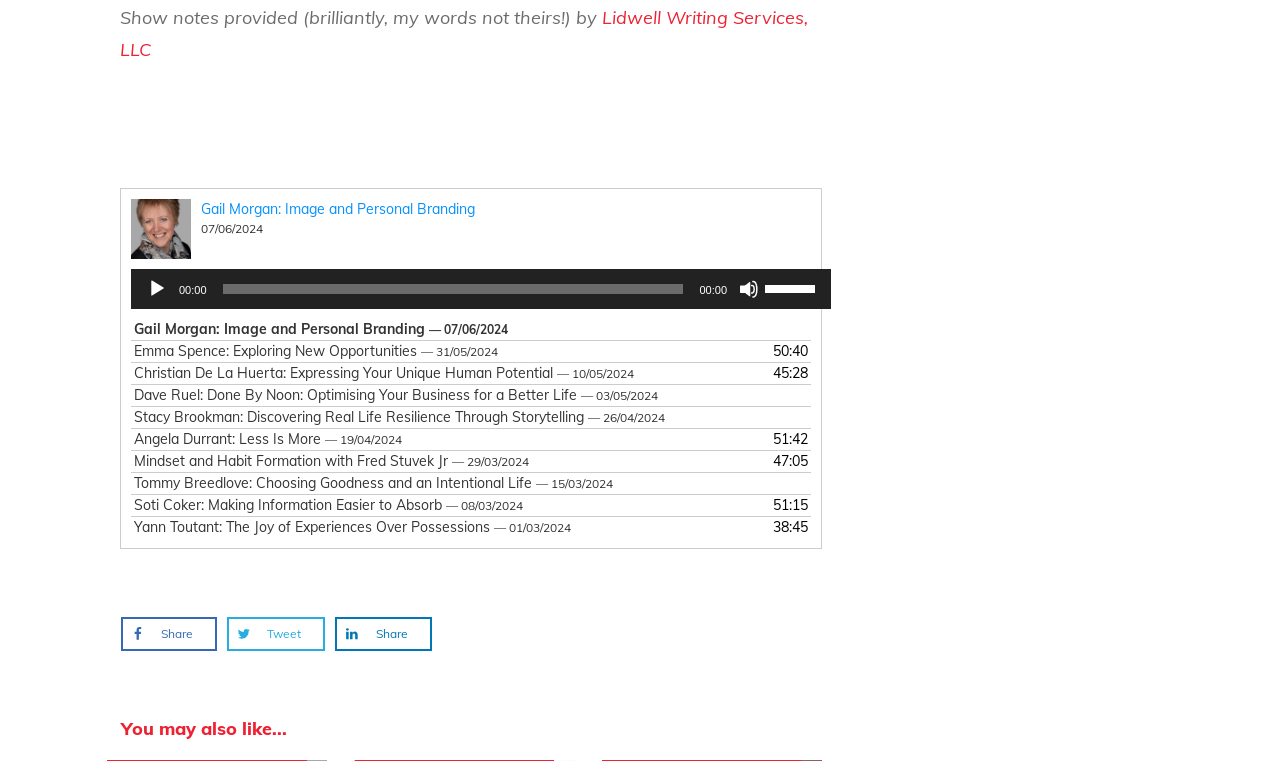Highlight the bounding box of the UI element that corresponds to this description: "00:00".

[0.174, 0.373, 0.534, 0.387]